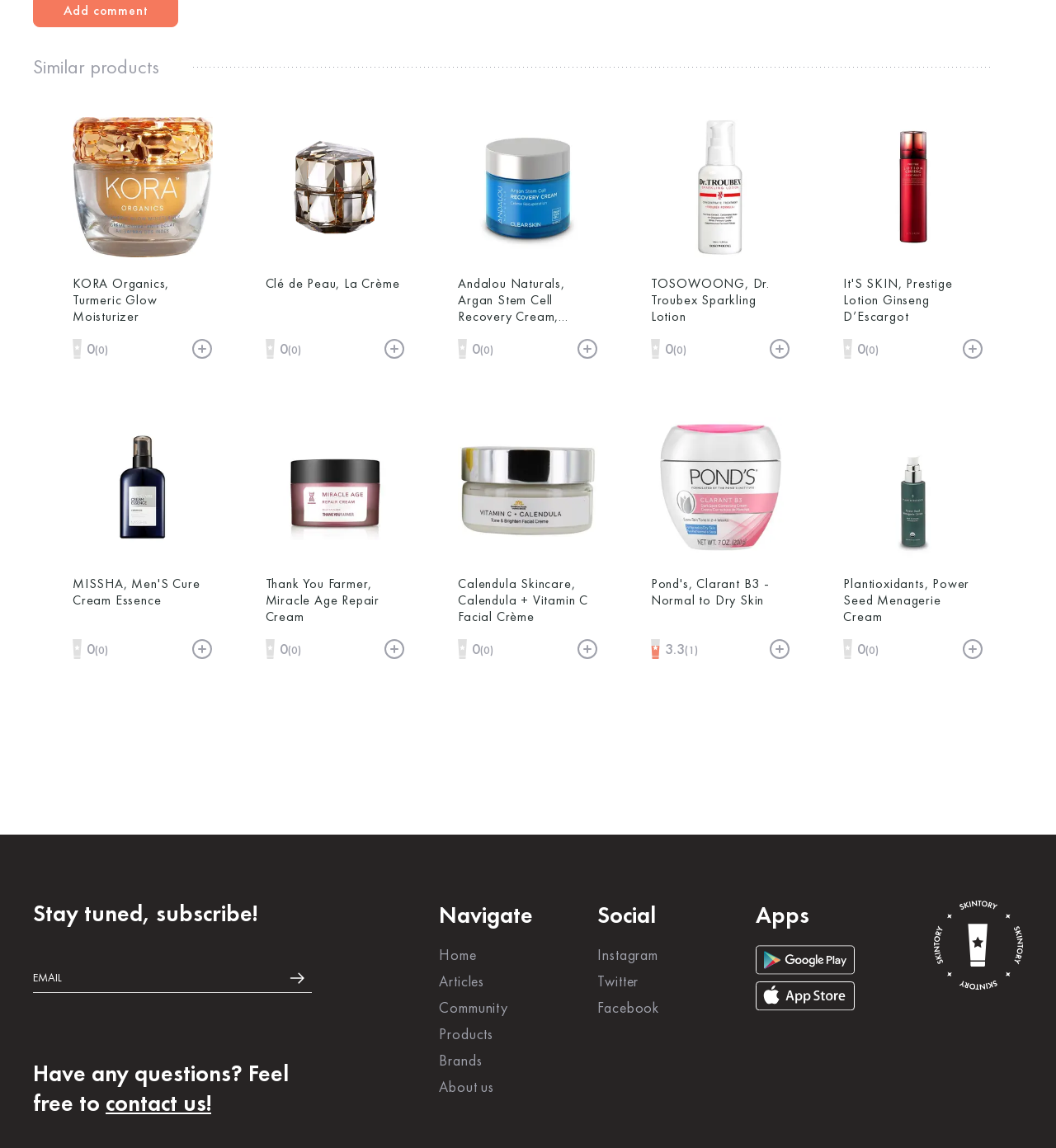Locate the bounding box coordinates of the element you need to click to accomplish the task described by this instruction: "Click on the 'Turmeric Glow Moisturizer' link".

[0.069, 0.098, 0.201, 0.228]